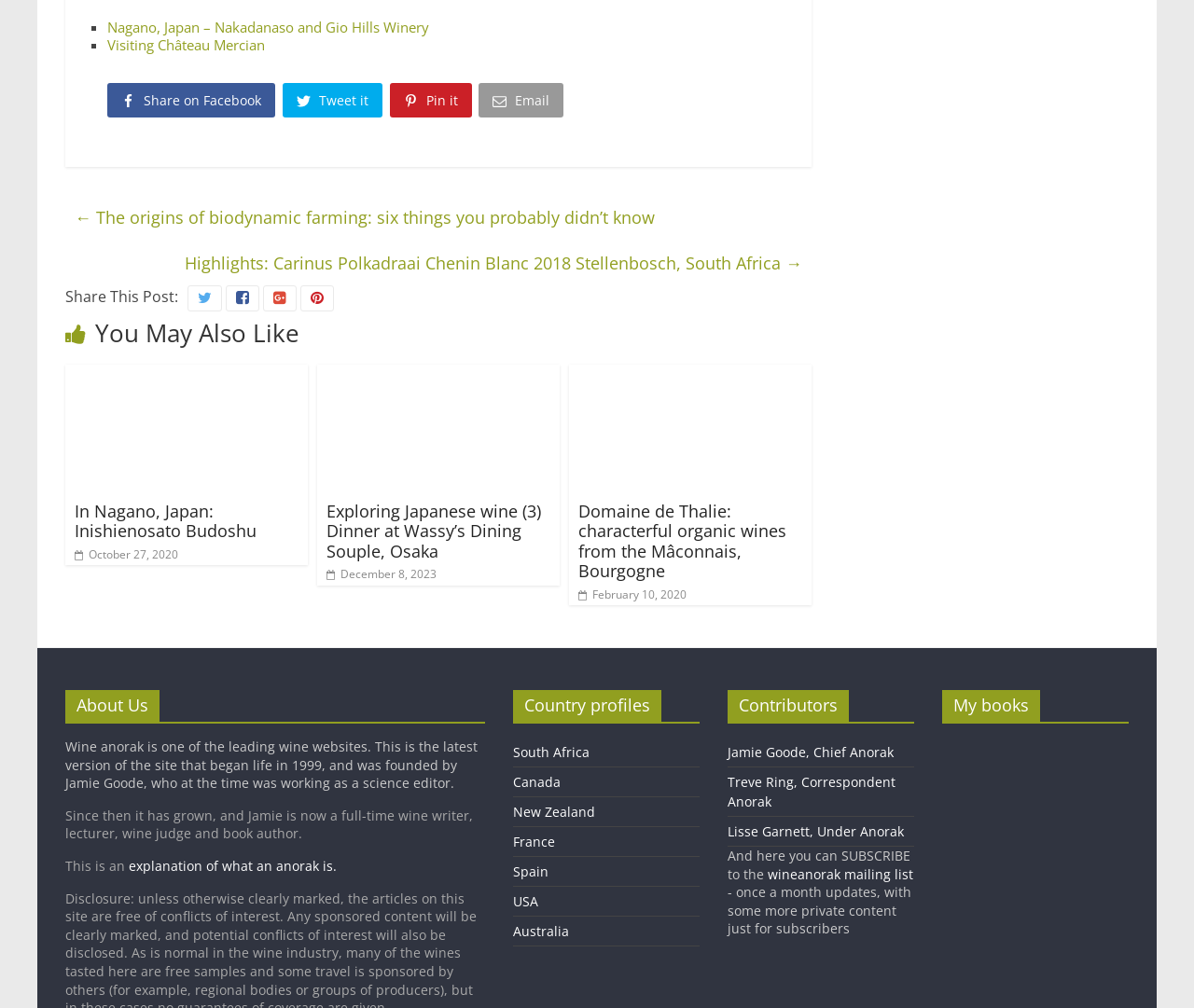What is the text of the first link on the webpage?
Answer the question with a single word or phrase, referring to the image.

Nagano, Japan – Nakadanaso and Gio Hills Winery